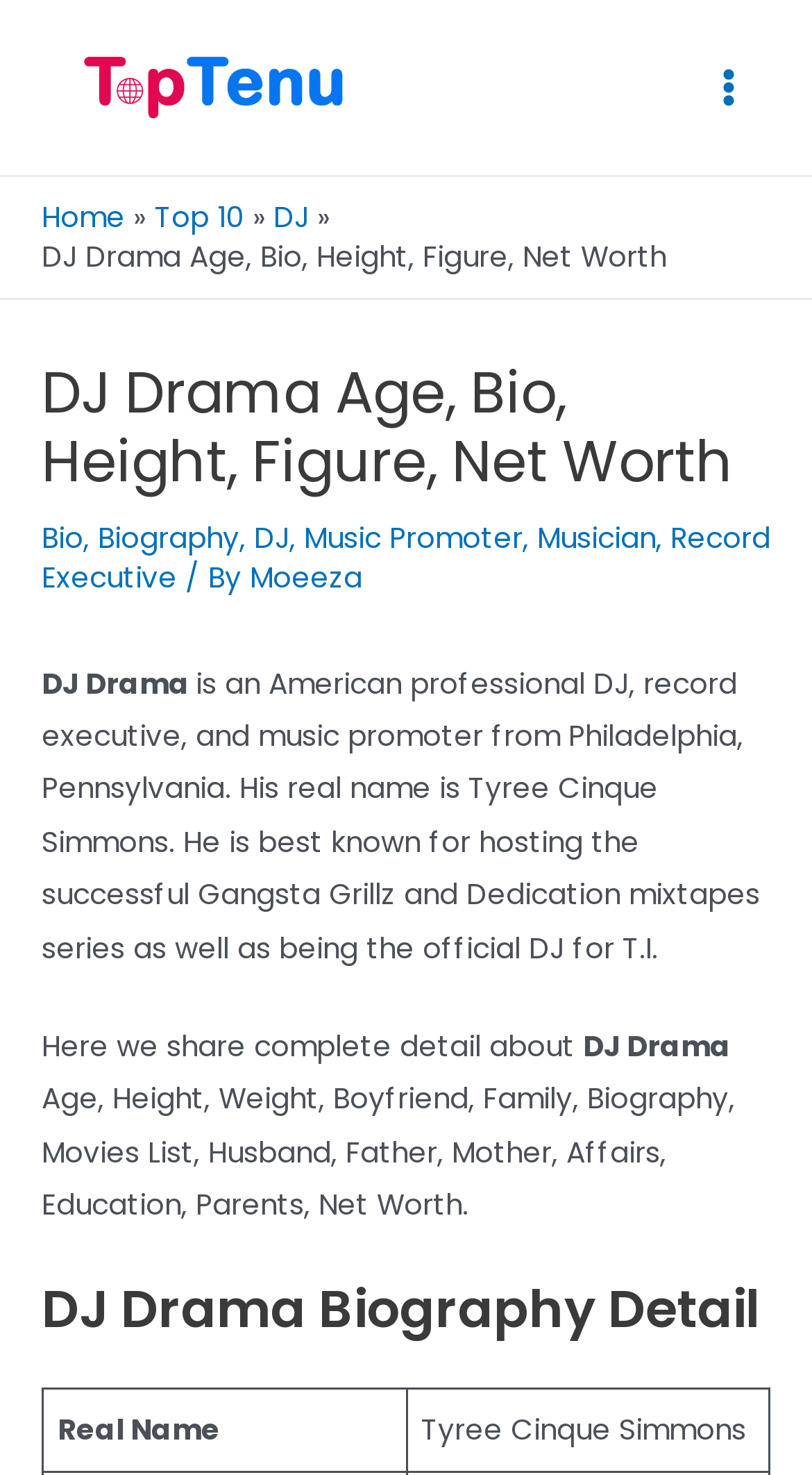Offer a meticulous description of the webpage's structure and content.

The webpage is about DJ Drama, an American professional DJ, record executive, and music promoter from Philadelphia, Pennsylvania. At the top left corner, there is a logo of TopTenu, which is a clickable link. Next to the logo, there is a navigation menu with links to "Home", "Top 10", and "DJ". 

Below the navigation menu, there is a header section with a title "DJ Drama Age, Bio, Height, Figure, Net Worth" in a large font size. This section also contains several links to related topics such as "Bio", "Biography", "DJ", "Music Promoter", "Musician", and "Record Executive". 

The main content of the webpage starts with a brief introduction to DJ Drama, stating that he is an American professional DJ, record executive, and music promoter from Philadelphia, Pennsylvania, and his real name is Tyree Cinque Simmons. 

Following the introduction, there is a section that lists the details that will be shared about DJ Drama, including his age, height, weight, boyfriend, family, biography, movies list, husband, father, mother, affairs, education, parents, and net worth. 

Finally, there is a table with a heading "DJ Drama Biography Detail" that contains a row with two columns, one for the attribute name and the other for the attribute value. The first row has "Real Name" in the first column and "Tyree Cinque Simmons" in the second column.